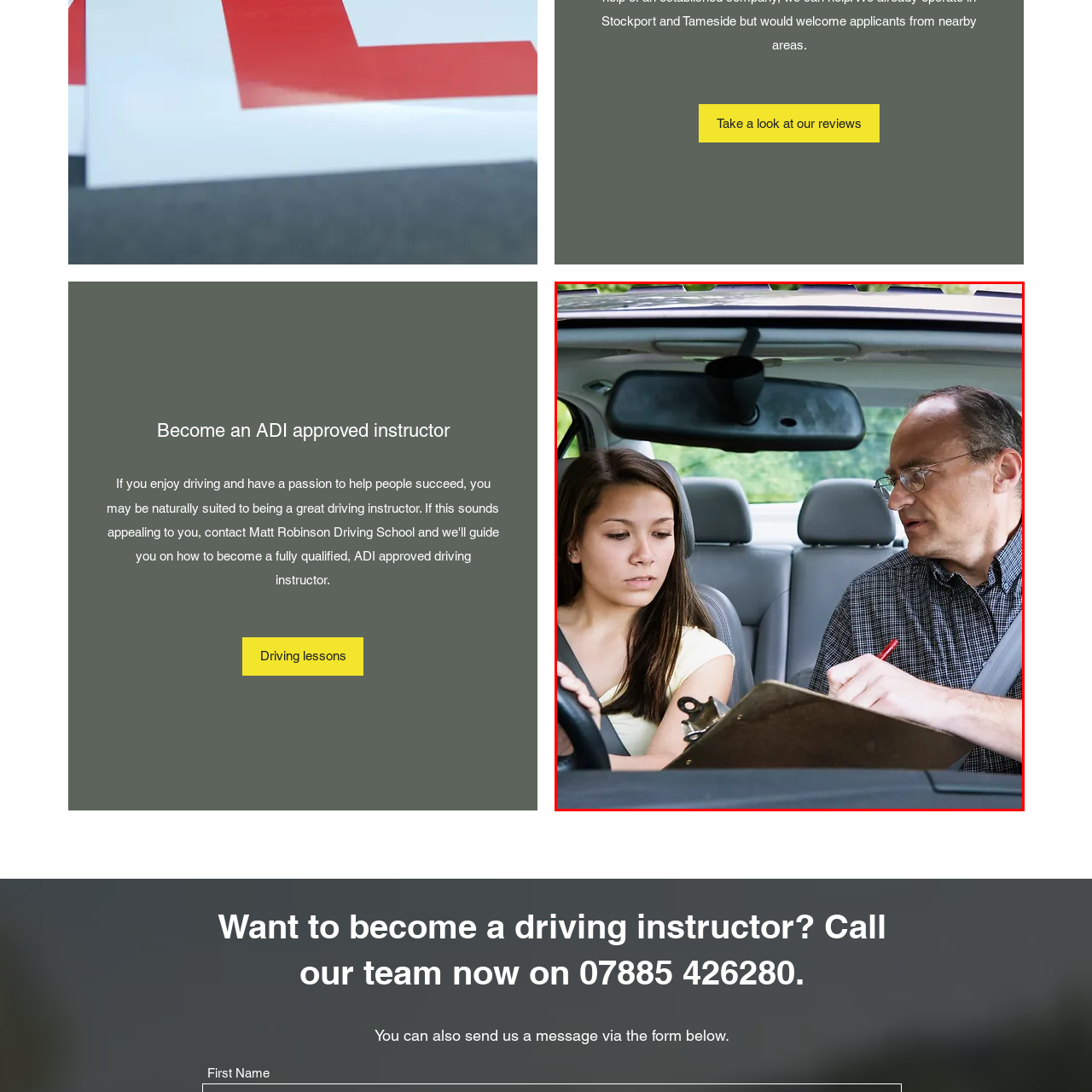Inspect the image surrounded by the red border and give a one-word or phrase answer to the question:
What is visible through the front windshield?

lush green background